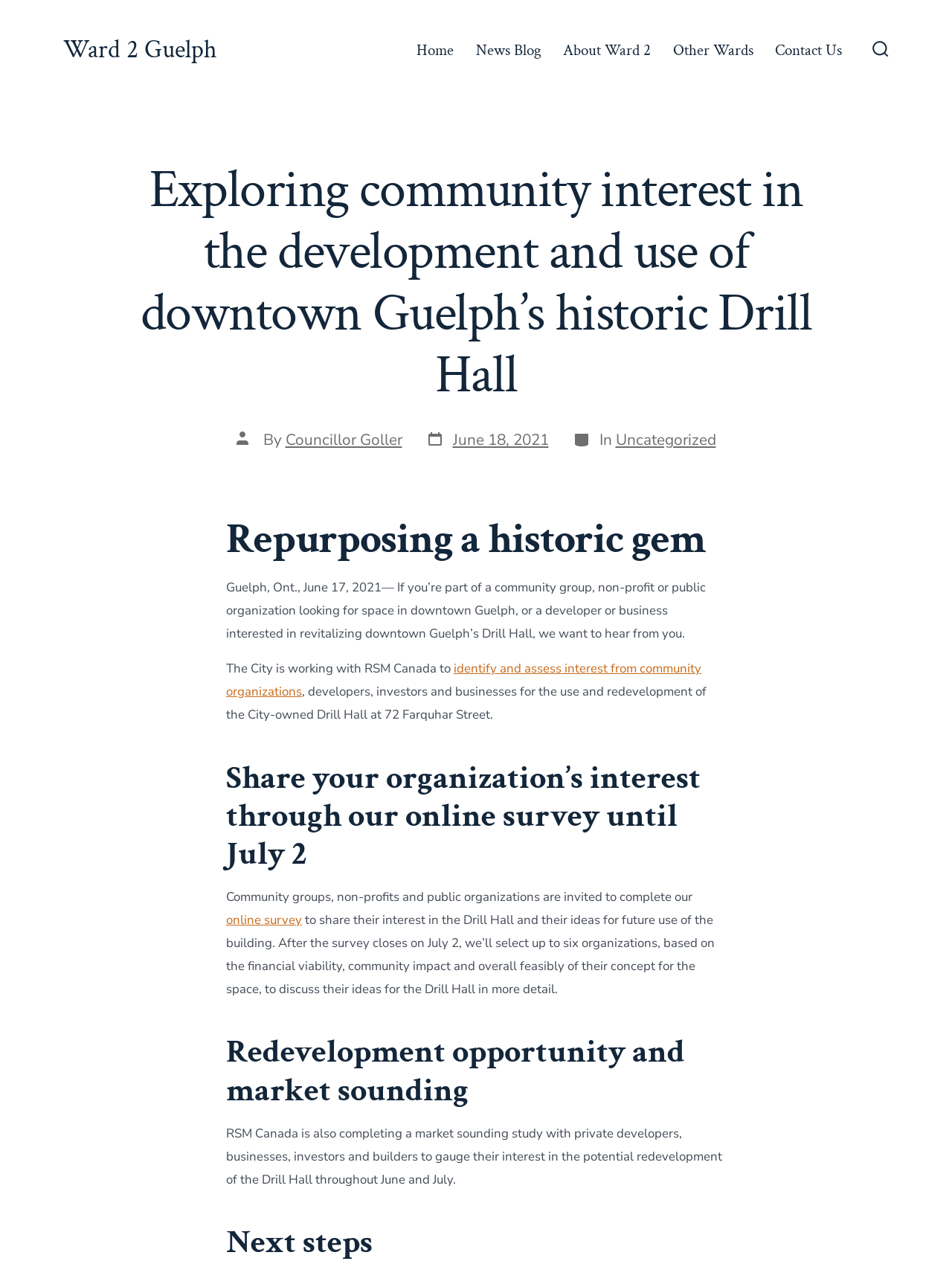What type of organizations are invited to complete the online survey?
Please provide an in-depth and detailed response to the question.

The type of organizations invited to complete the online survey can be found in the section 'Share your organization’s interest through our online survey until July 2'. The section mentions that 'Community groups, non-profits and public organizations are invited to complete our online survey'.